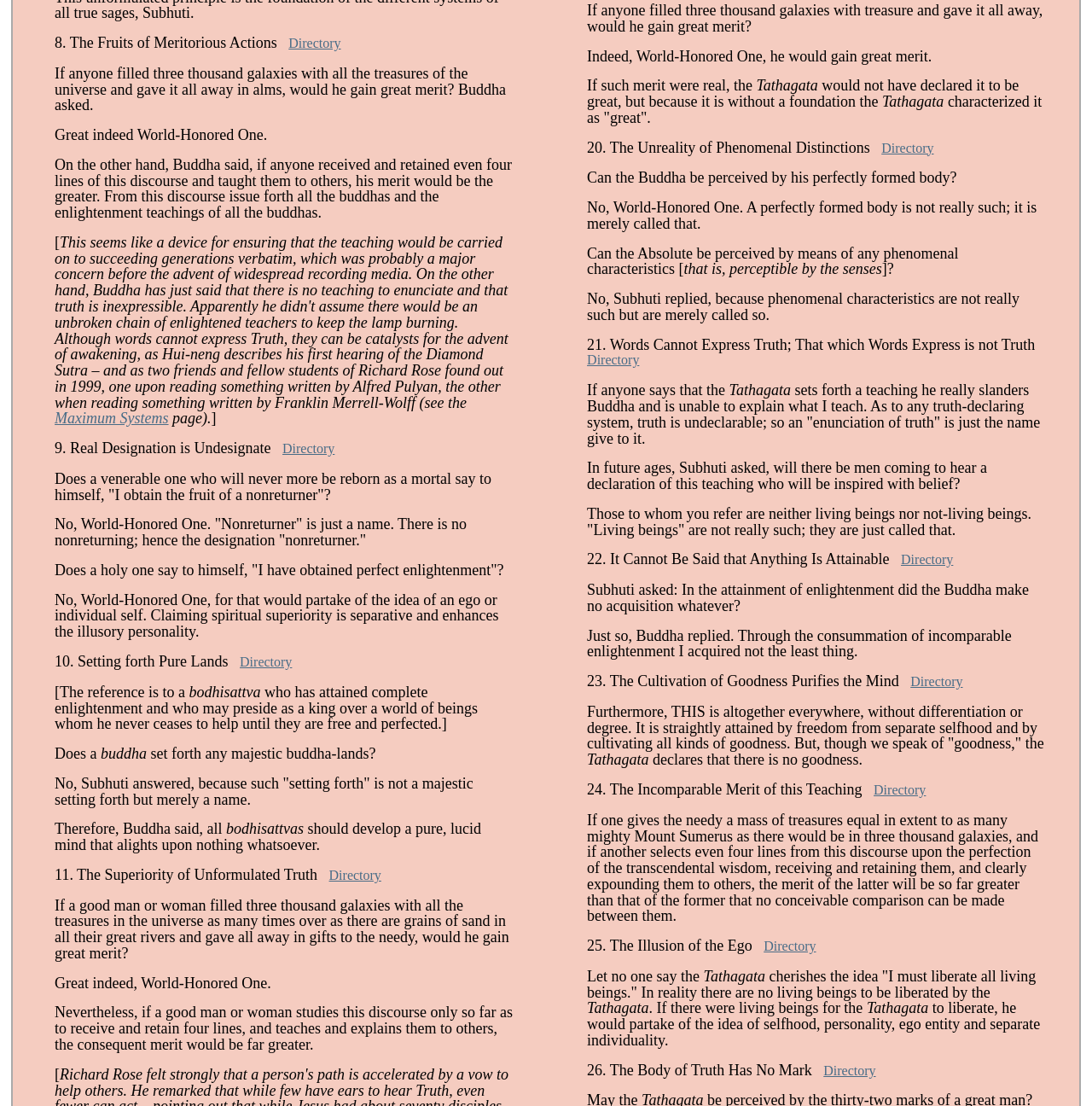Using the format (top-left x, top-left y, bottom-right x, bottom-right y), provide the bounding box coordinates for the described UI element. All values should be floating point numbers between 0 and 1: 10. Setting forth Pure Lands

[0.05, 0.59, 0.213, 0.606]